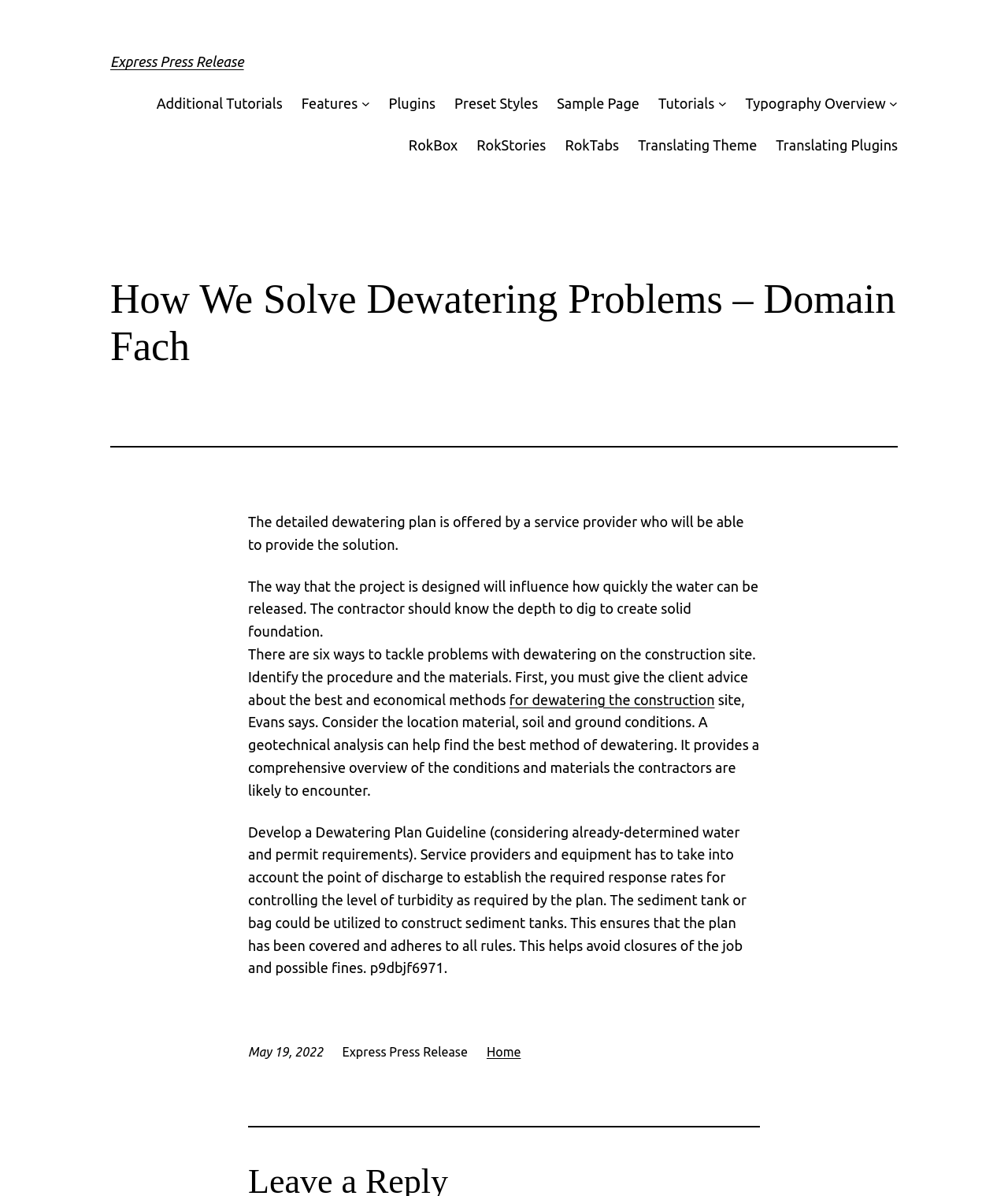Could you highlight the region that needs to be clicked to execute the instruction: "Open 'RokBox'"?

[0.405, 0.112, 0.454, 0.131]